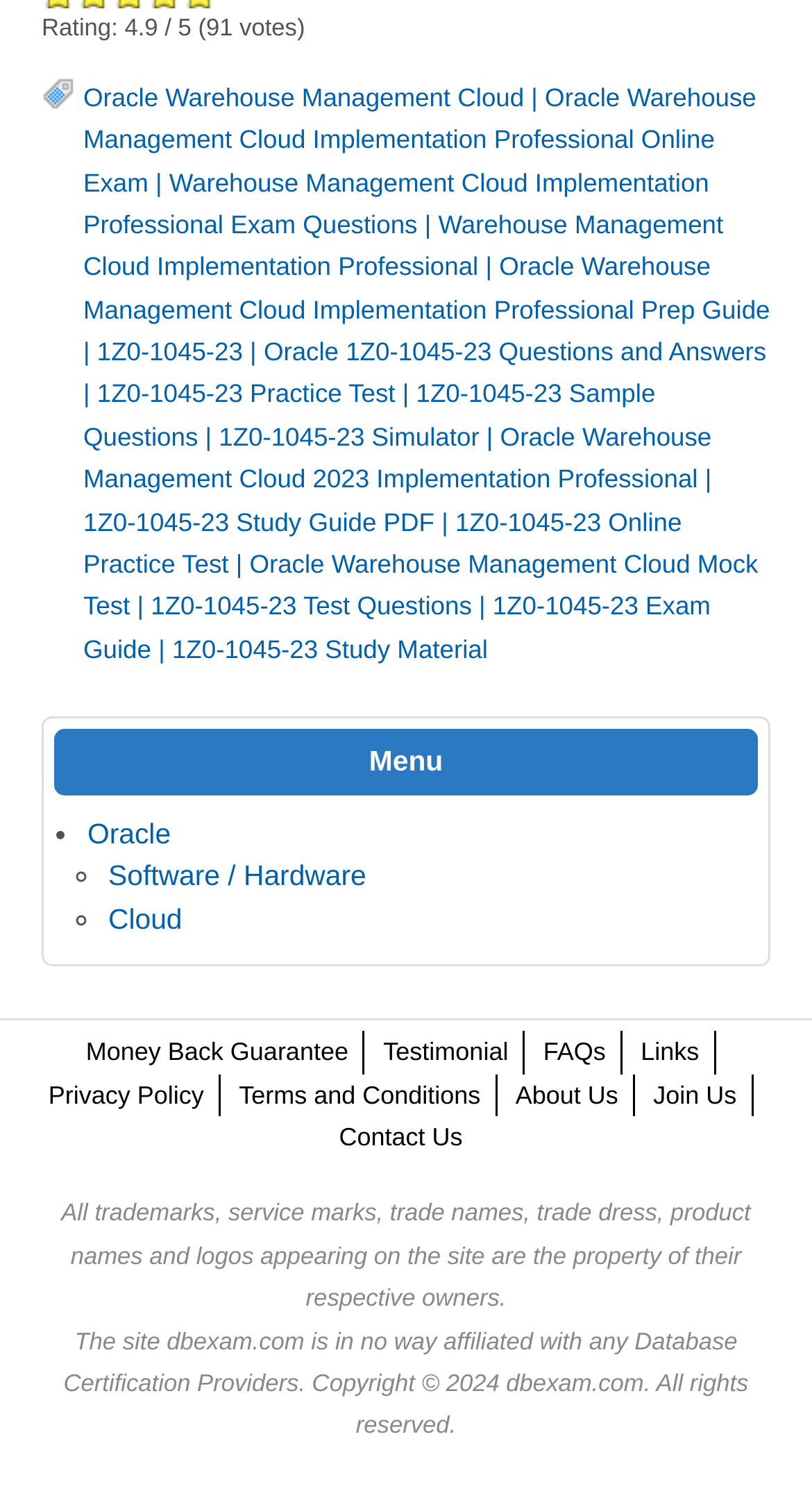How many votes are there for the rating? Examine the screenshot and reply using just one word or a brief phrase.

91